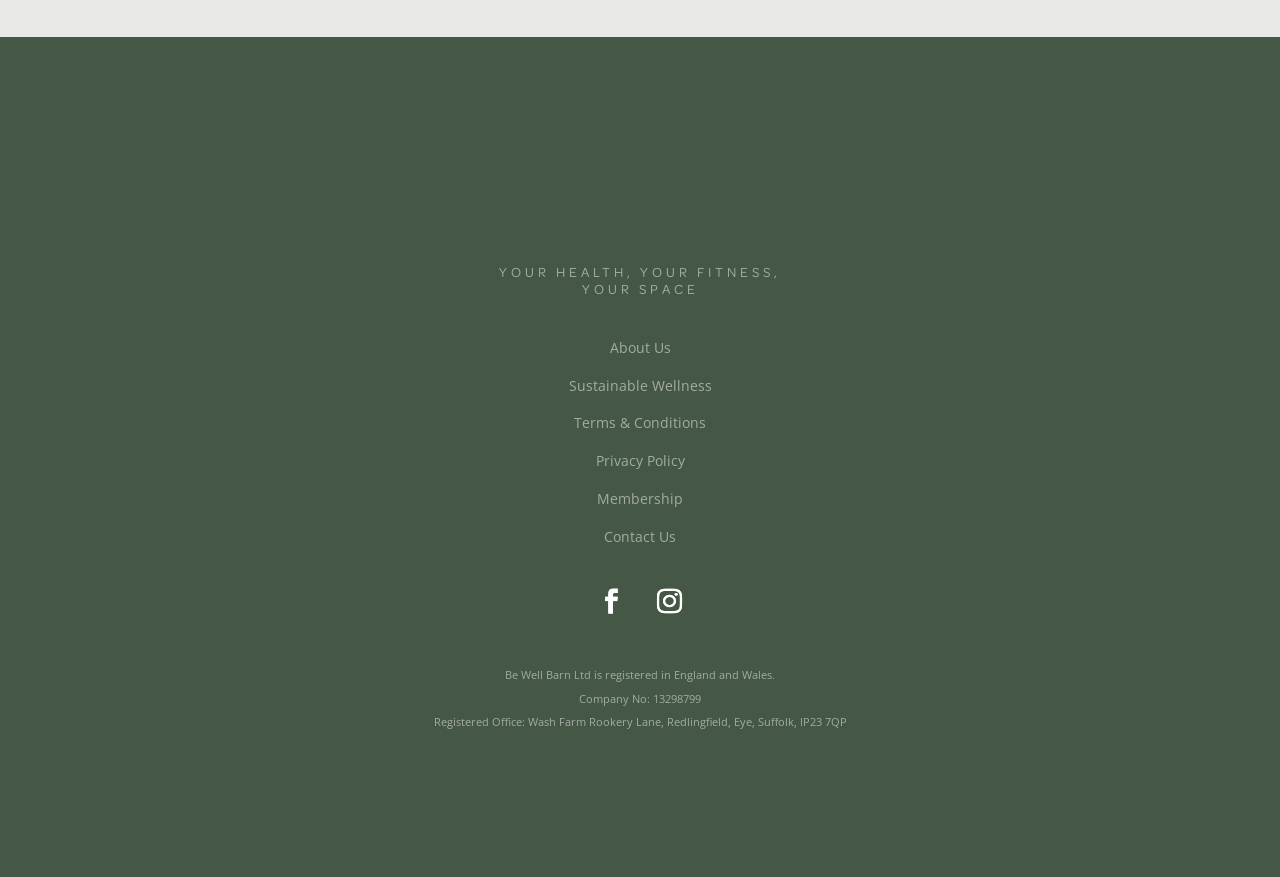Locate the bounding box coordinates of the UI element described by: "Follow". Provide the coordinates as four float numbers between 0 and 1, formatted as [left, top, right, bottom].

[0.458, 0.658, 0.497, 0.715]